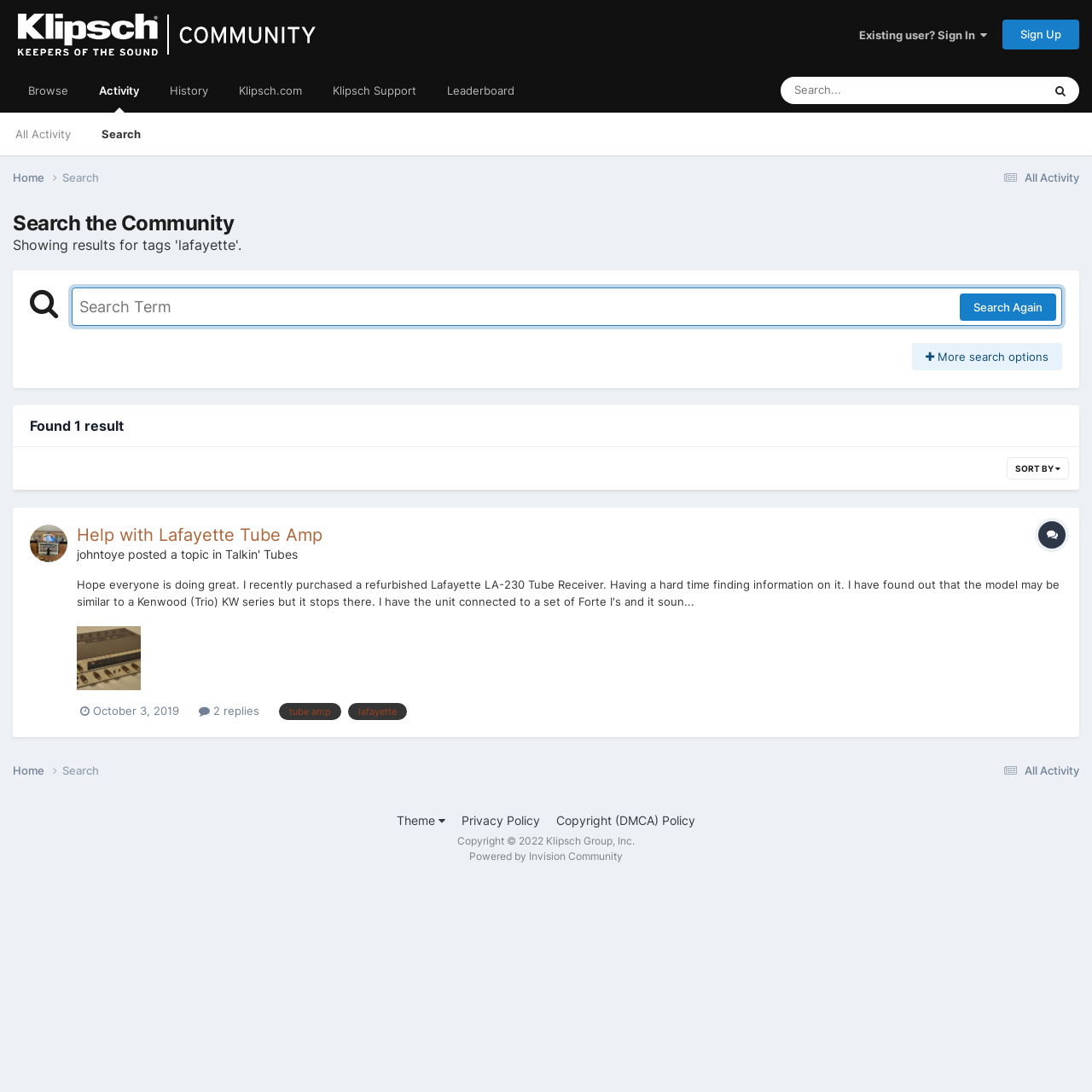Please find the bounding box for the following UI element description. Provide the coordinates in (top-left x, top-left y, bottom-right x, bottom-right y) format, with values between 0 and 1: More search options

[0.835, 0.314, 0.973, 0.339]